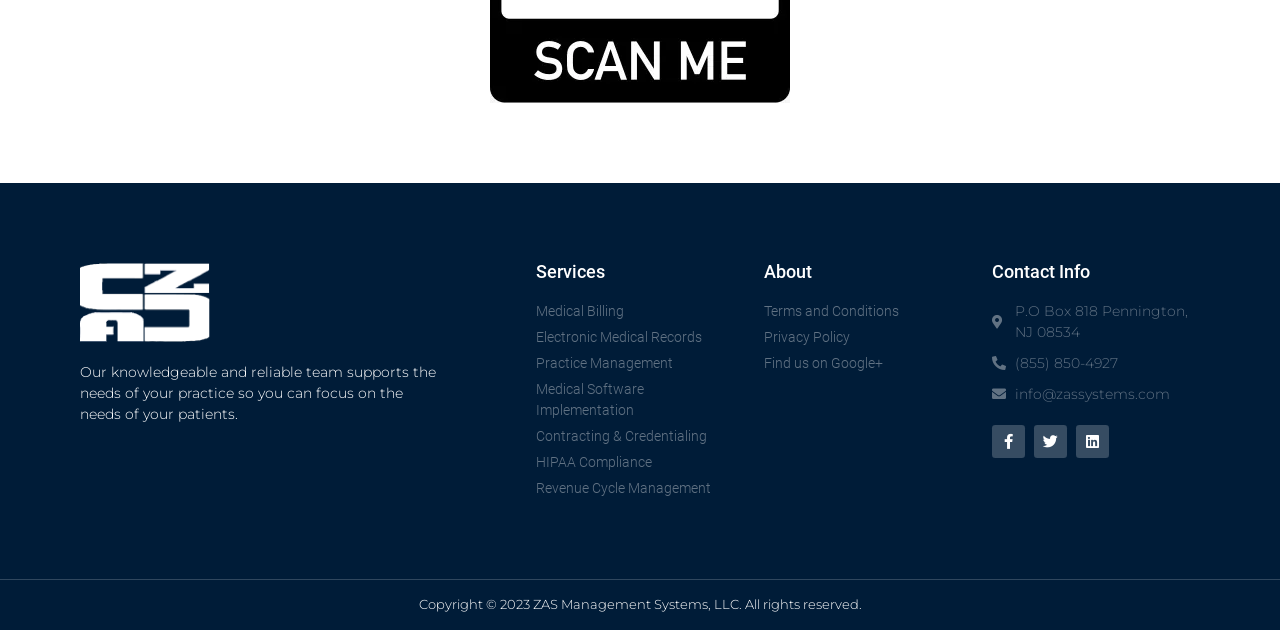Please find the bounding box coordinates of the element's region to be clicked to carry out this instruction: "Find us on Facebook".

[0.775, 0.674, 0.801, 0.727]